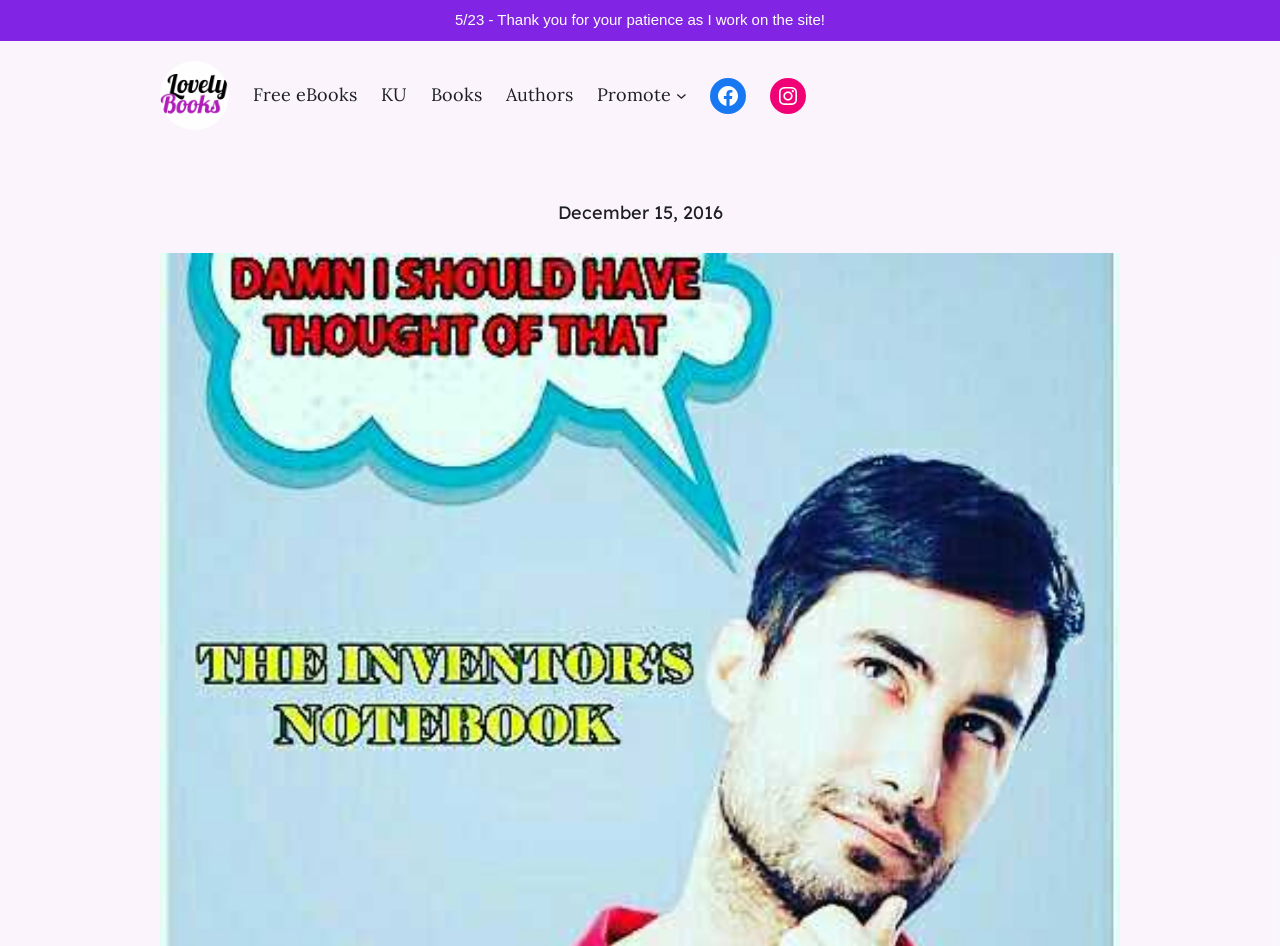Highlight the bounding box coordinates of the element that should be clicked to carry out the following instruction: "Open Facebook". The coordinates must be given as four float numbers ranging from 0 to 1, i.e., [left, top, right, bottom].

[0.555, 0.082, 0.583, 0.12]